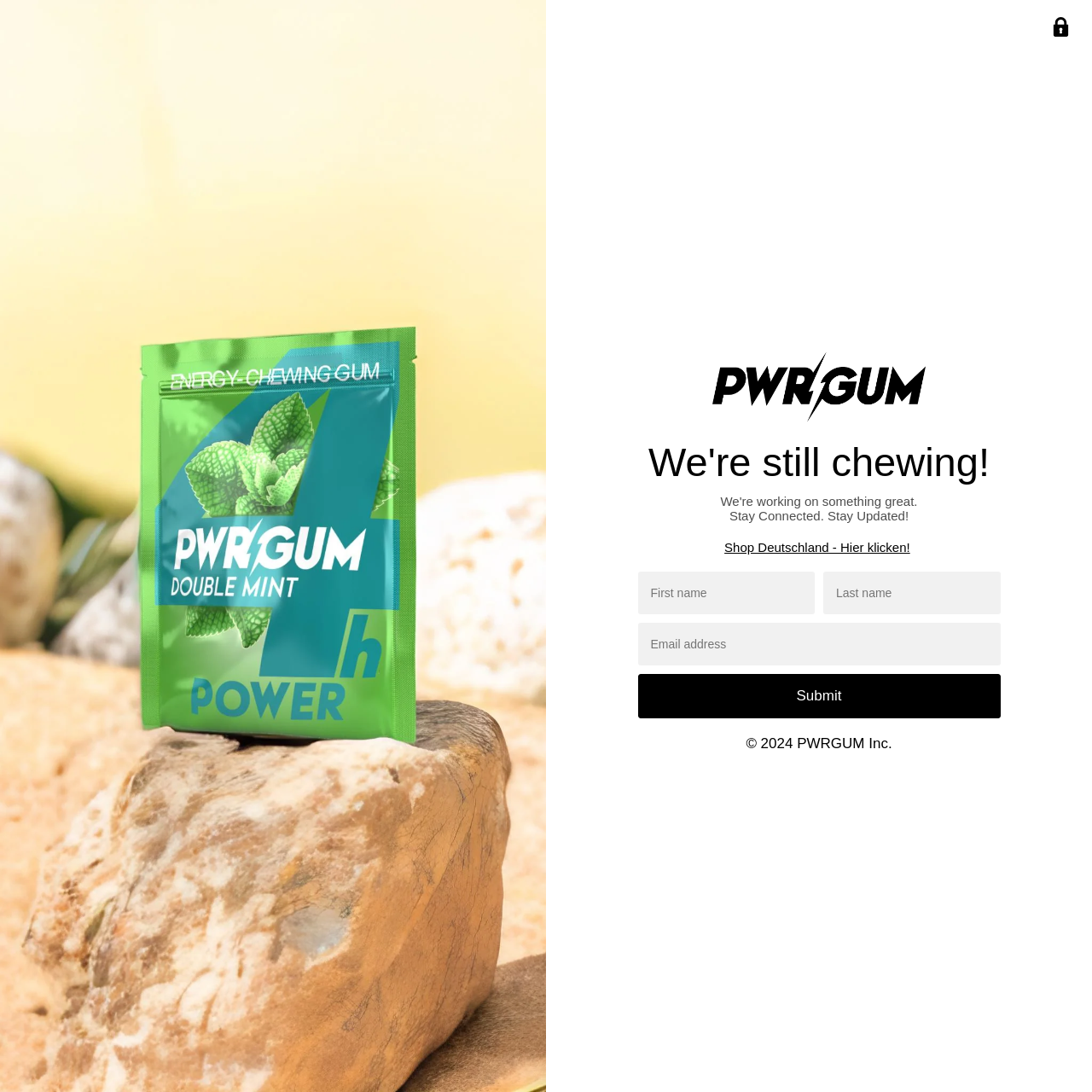Identify the title of the webpage and provide its text content.

We're still chewing!